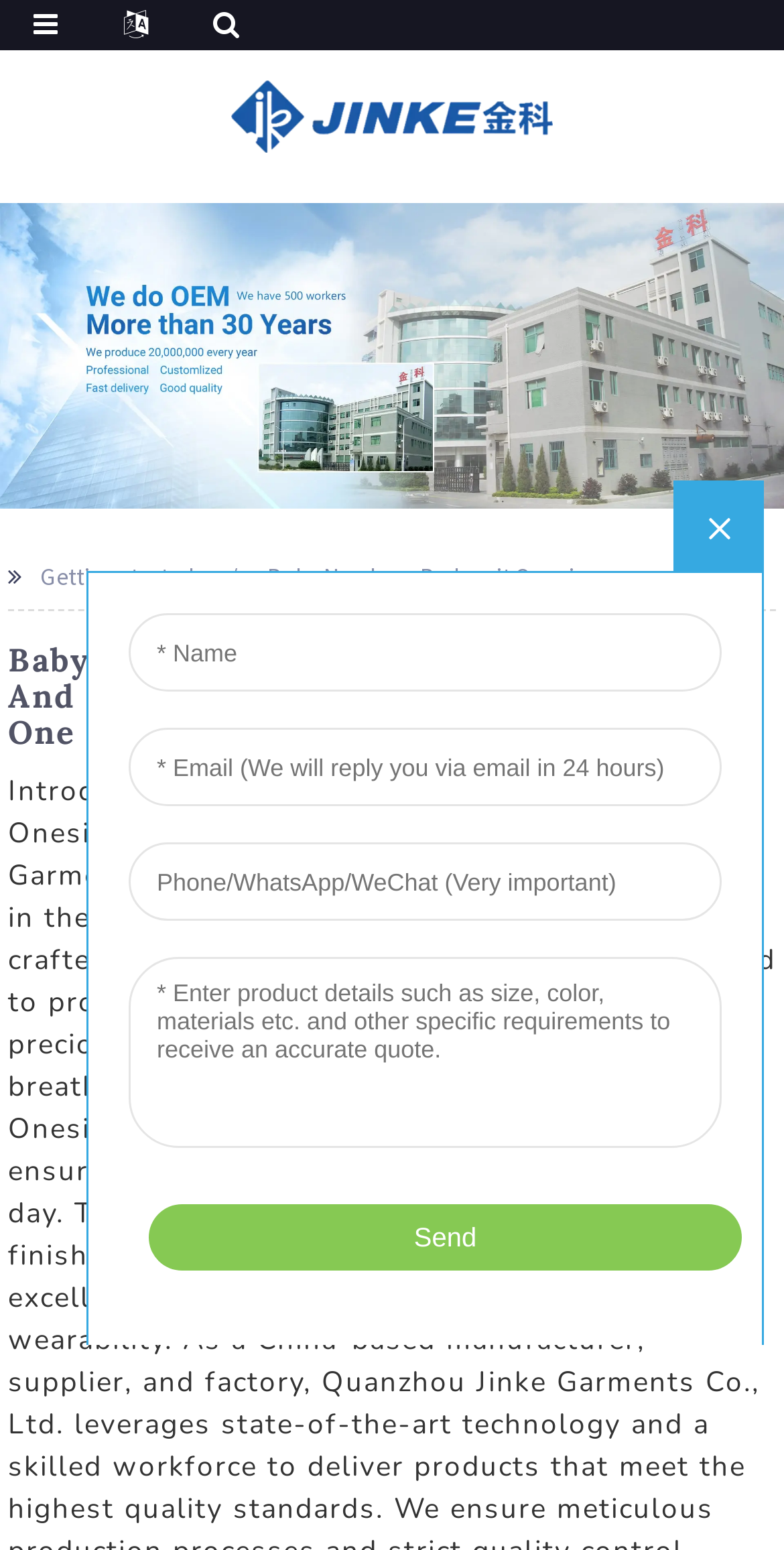Identify the bounding box of the UI component described as: "Getting started".

[0.051, 0.362, 0.248, 0.382]